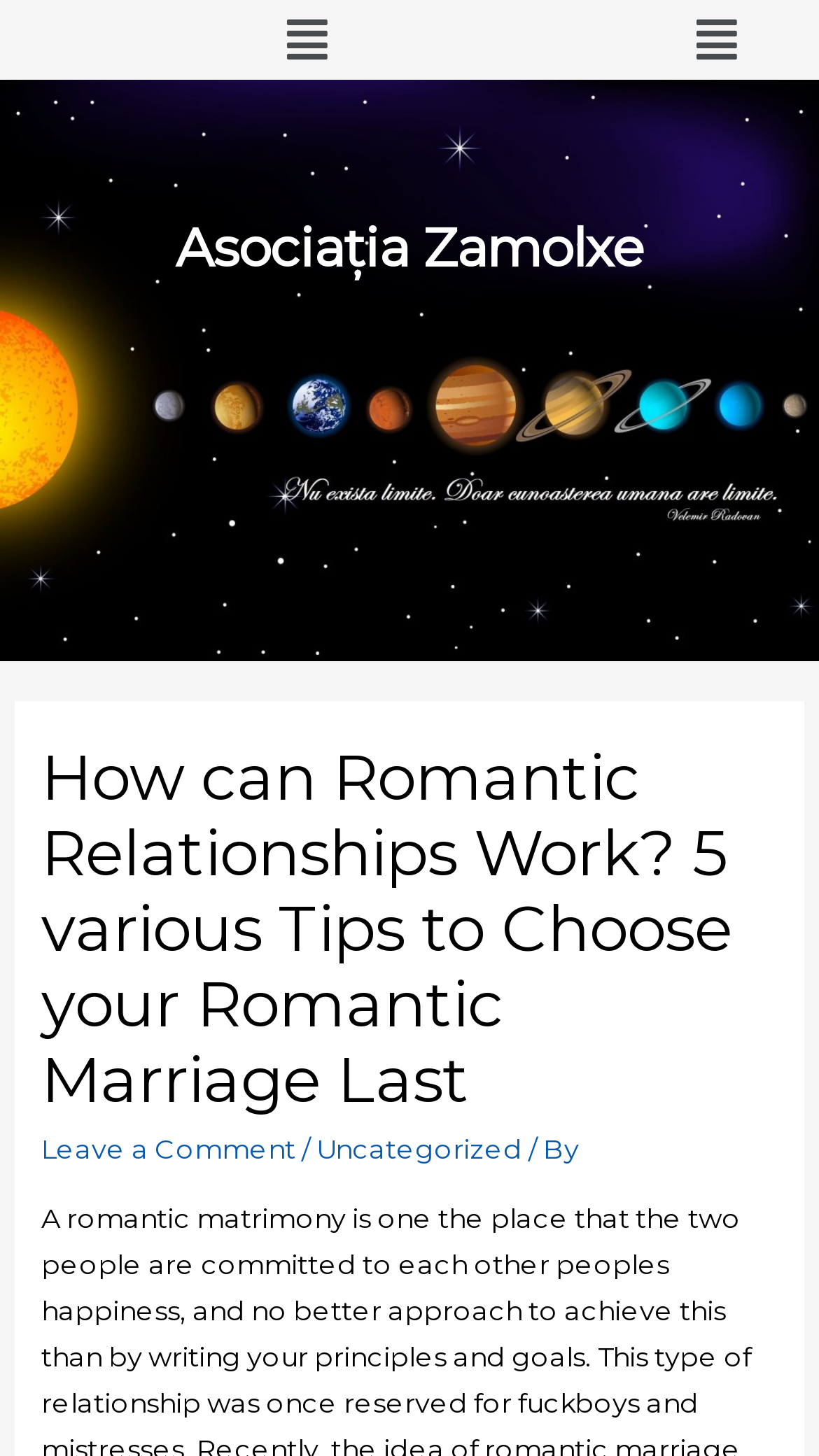How many links are there in the header?
Respond with a short answer, either a single word or a phrase, based on the image.

3